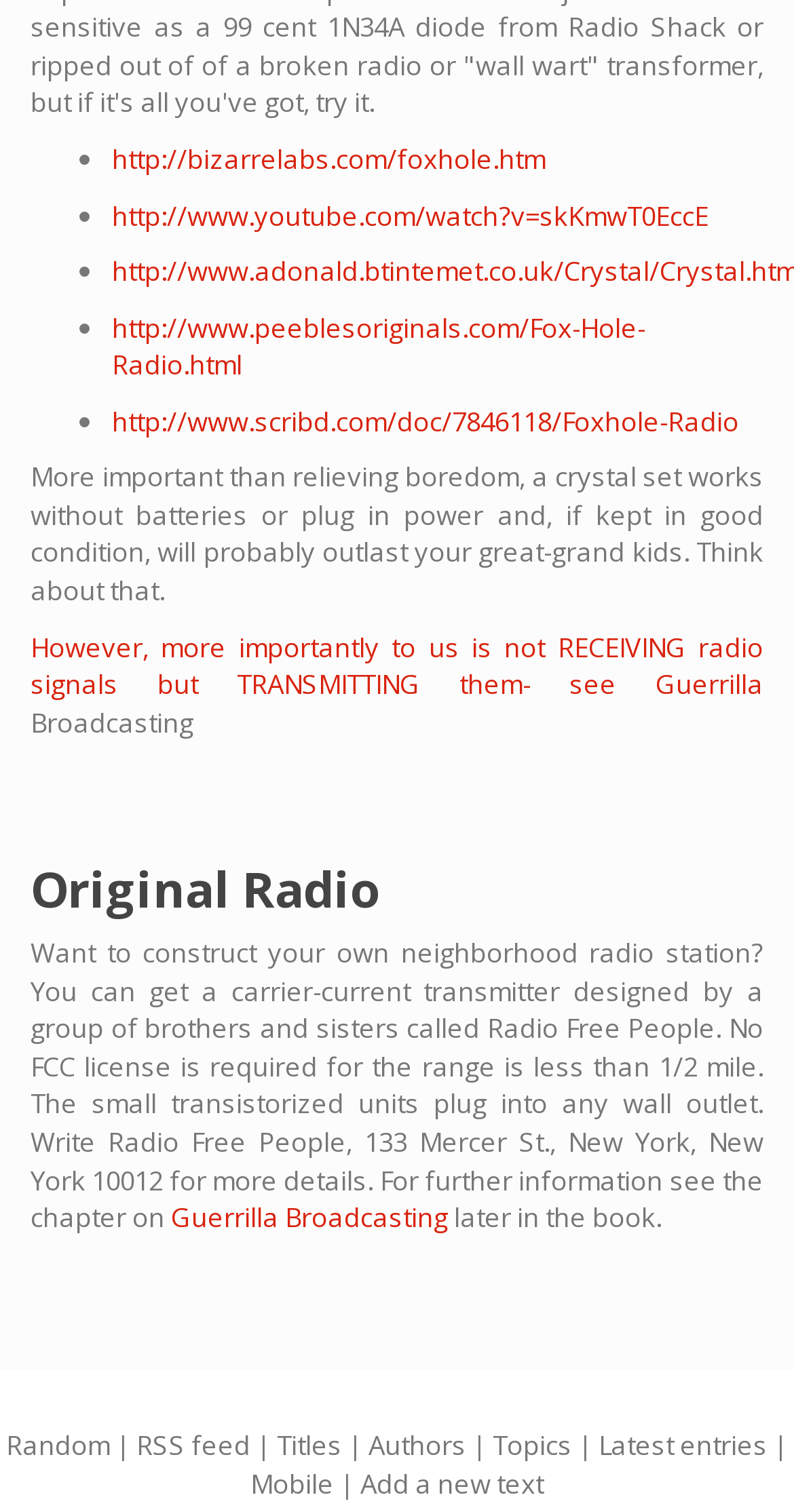Find the bounding box coordinates of the clickable area required to complete the following action: "View the 'Gallery'".

None